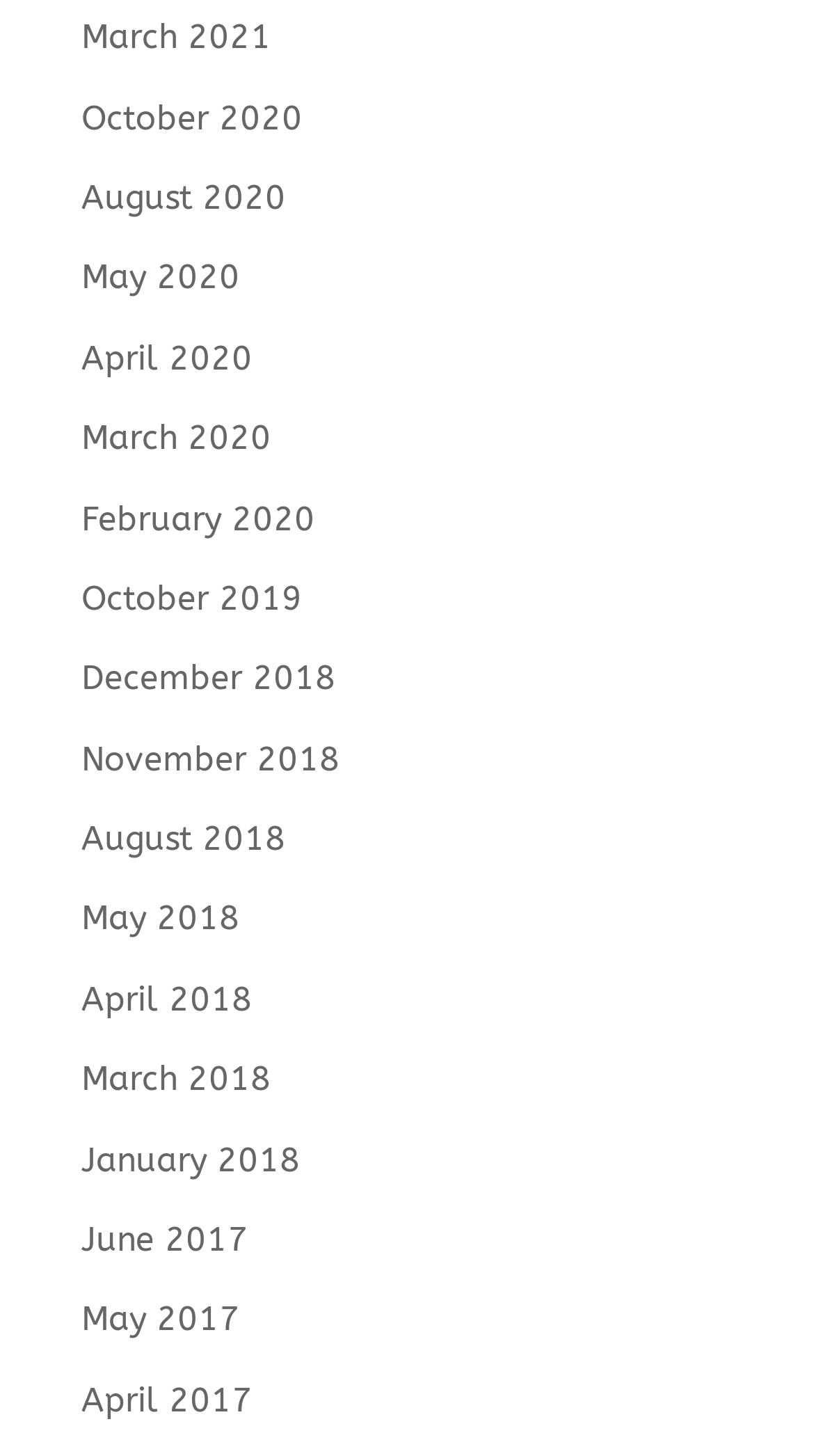Kindly determine the bounding box coordinates of the area that needs to be clicked to fulfill this instruction: "view May 2020".

[0.1, 0.177, 0.295, 0.204]